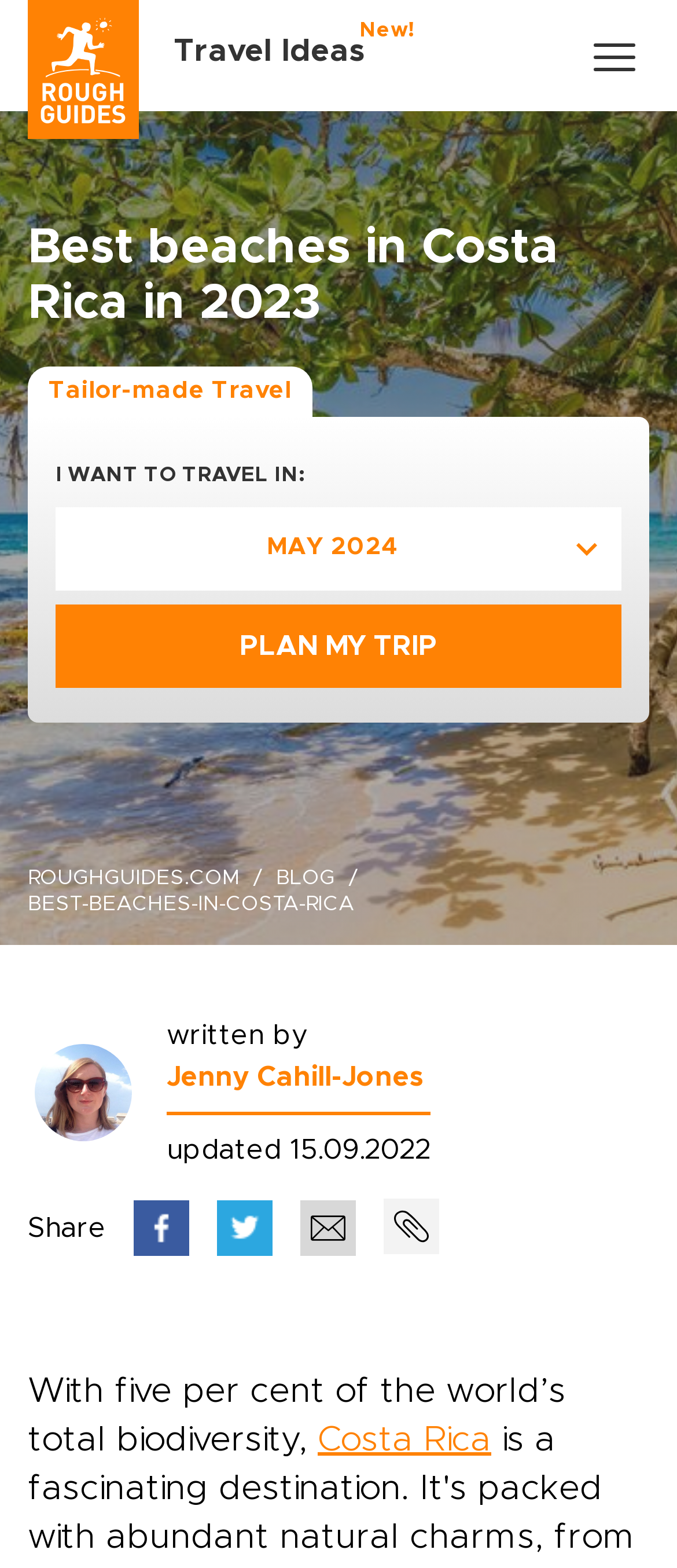Please identify the bounding box coordinates of the region to click in order to complete the given instruction: "Click on 'Costa Rica'". The coordinates should be four float numbers between 0 and 1, i.e., [left, top, right, bottom].

[0.469, 0.907, 0.726, 0.929]